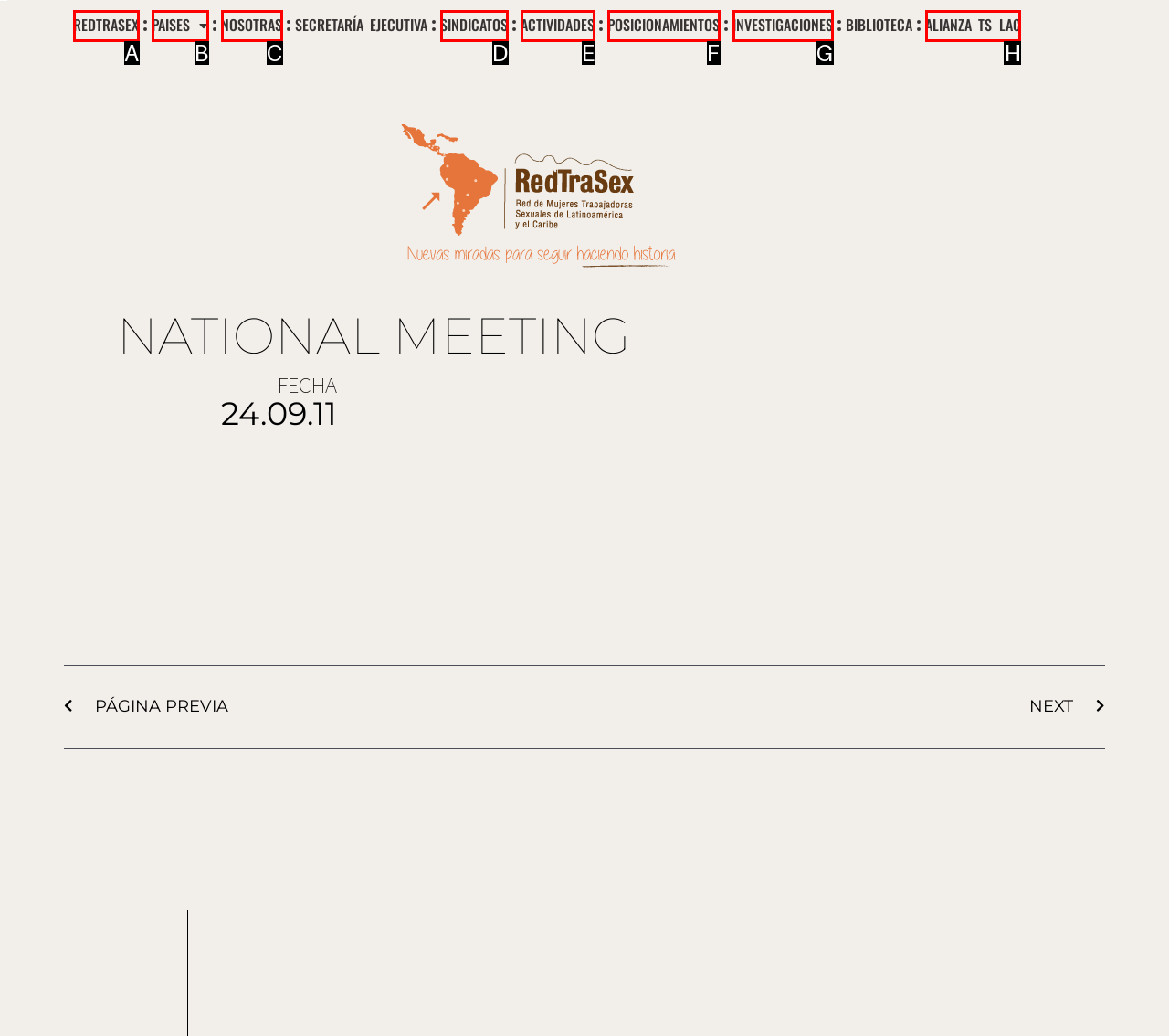From the given options, find the HTML element that fits the description: REDTRASEX. Reply with the letter of the chosen element.

A